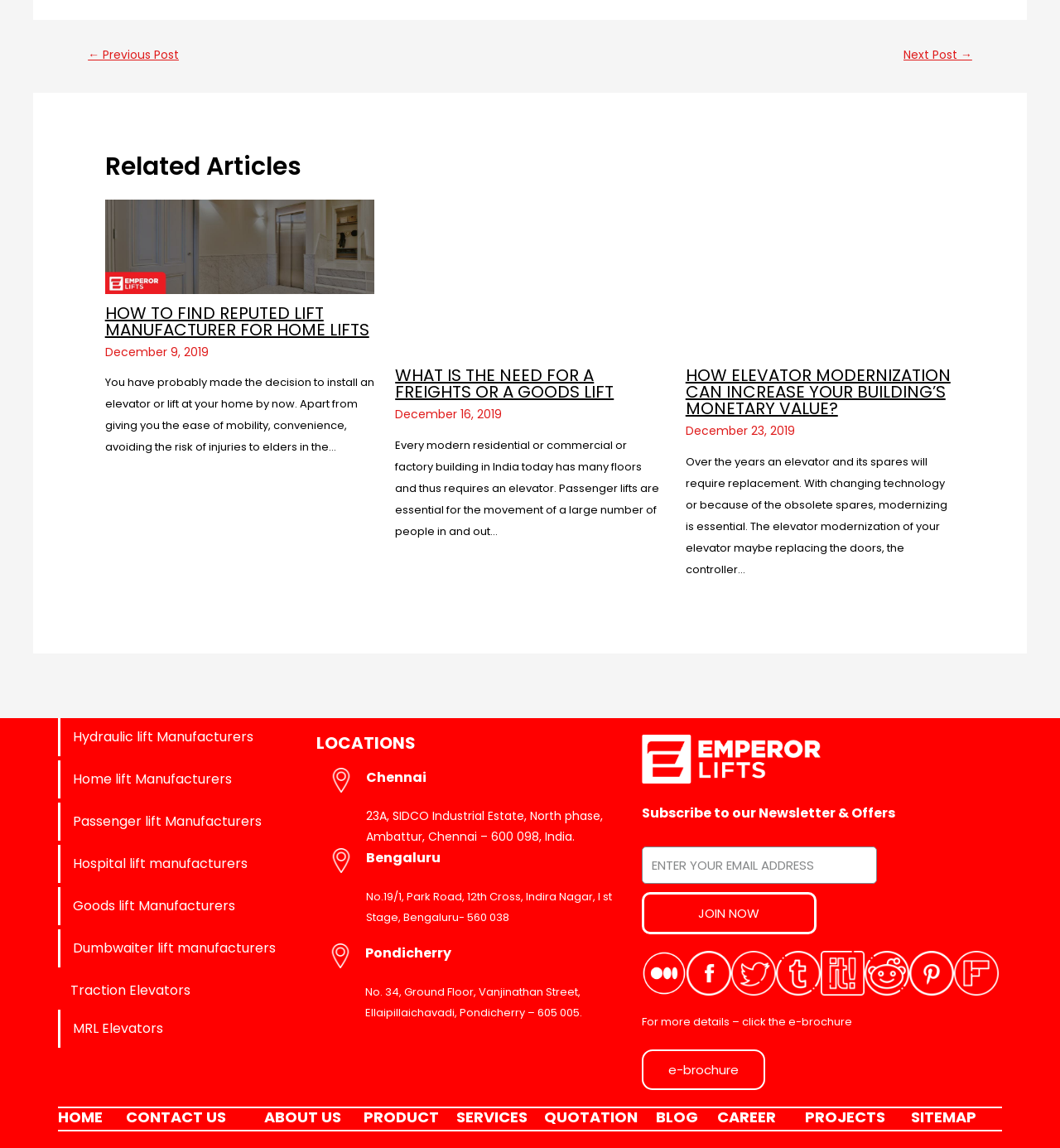How many locations are listed on the webpage? Observe the screenshot and provide a one-word or short phrase answer.

3